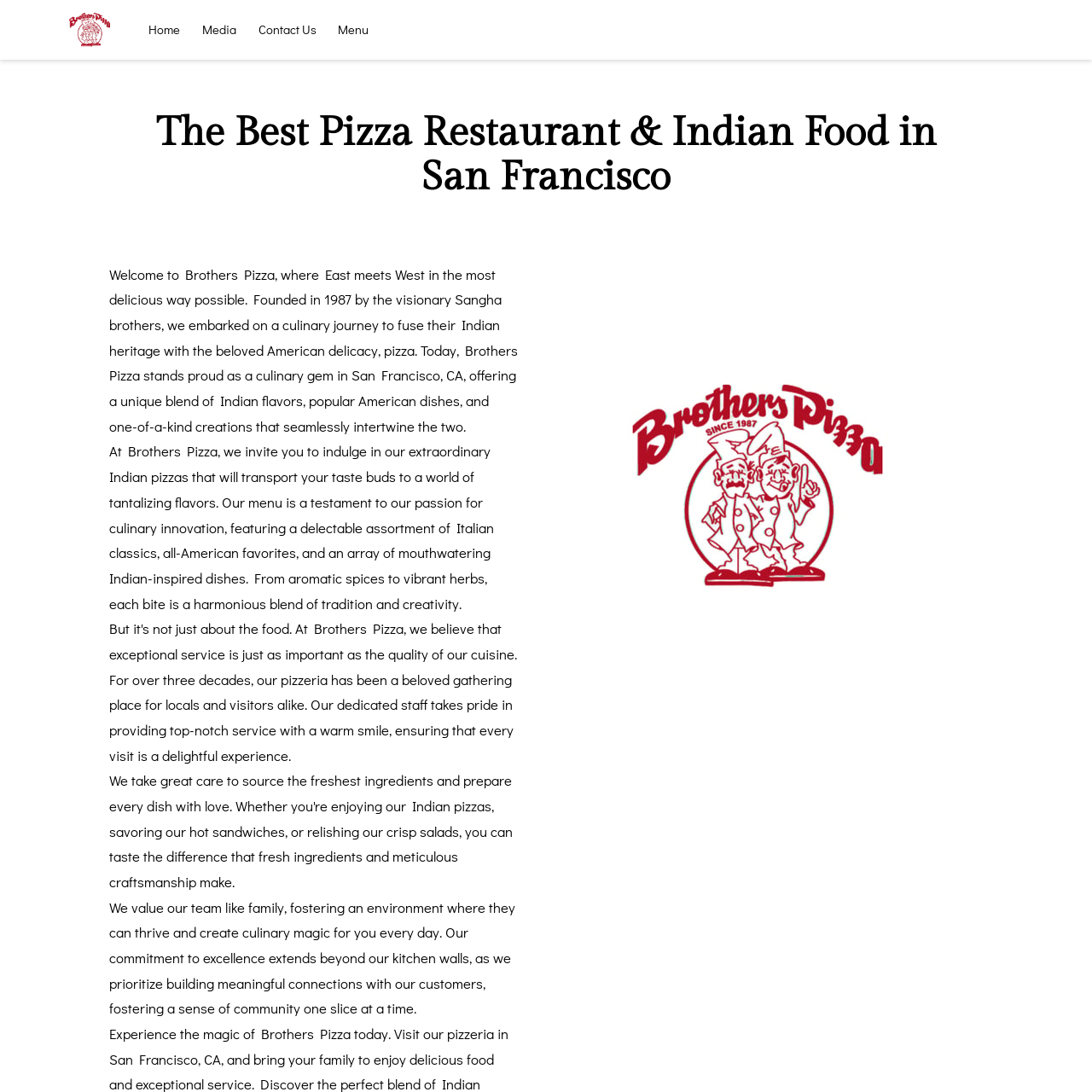What is the tone of the webpage content?
Please interpret the details in the image and answer the question thoroughly.

The tone of the webpage content, as expressed in the StaticText elements with IDs 91, 93, and 99, is inviting and passionate. The language used is warm and welcoming, with phrases such as 'we invite you to indulge' and 'fostering a sense of community one slice at a time', which convey a sense of enthusiasm and dedication to the culinary experience.